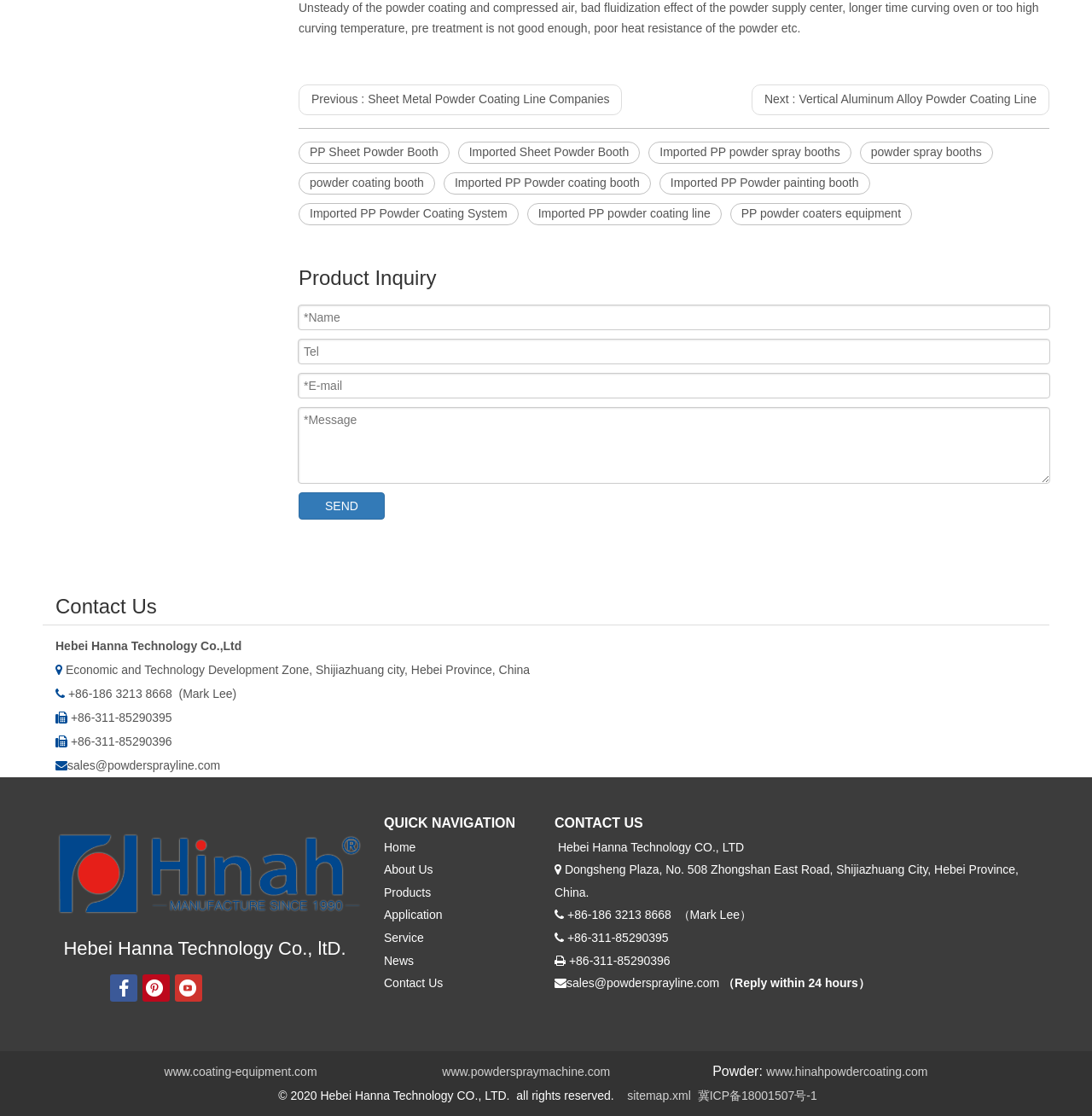Answer succinctly with a single word or phrase:
What is the company name?

Hebei Hanna Technology Co.,Ltd